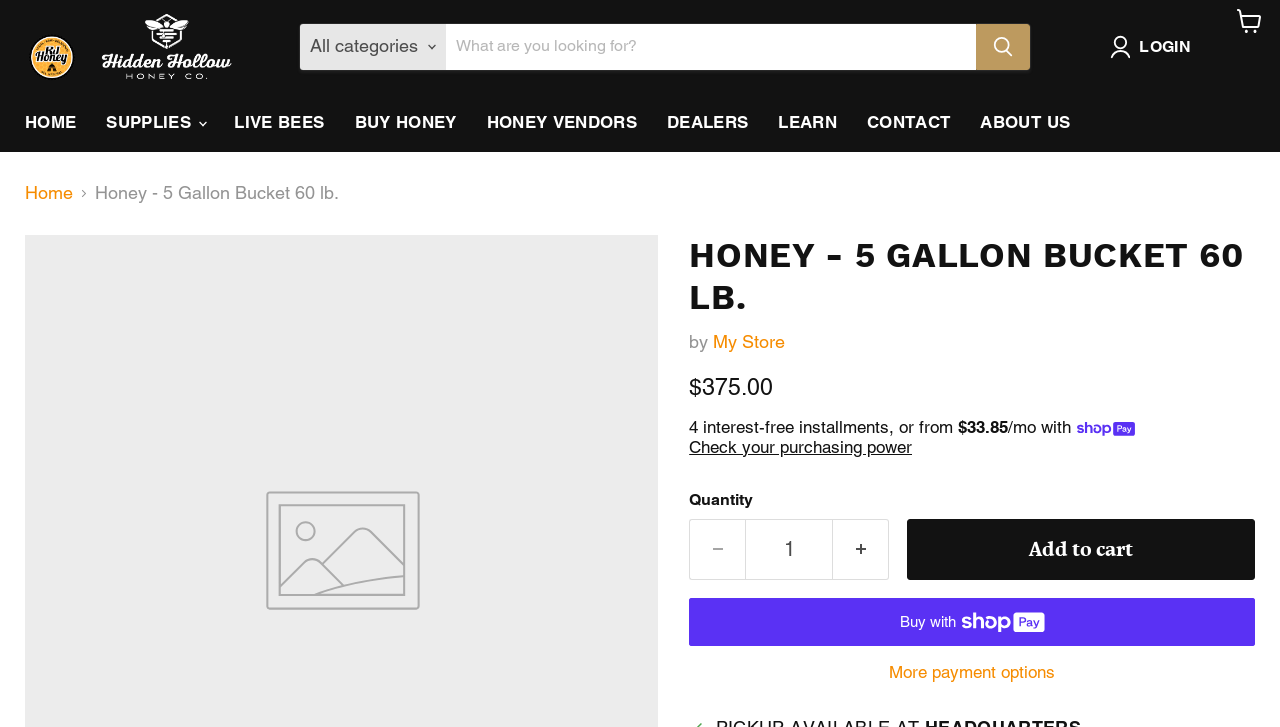Please find the bounding box coordinates of the section that needs to be clicked to achieve this instruction: "View your cart".

[0.949, 0.045, 0.984, 0.106]